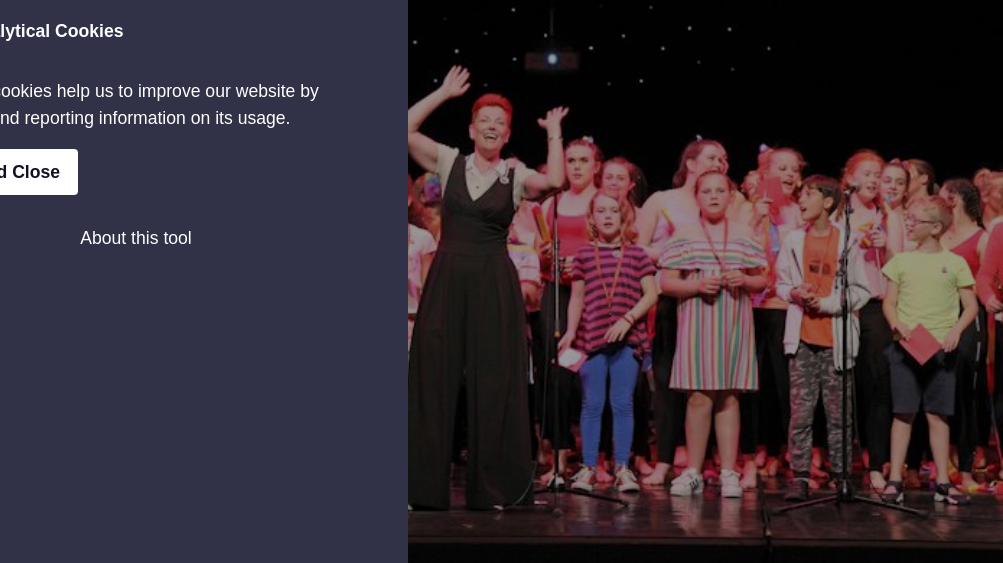Offer a detailed explanation of the image.

The image captures a lively performance at the "I AM ME" event held at Hackney Empire, celebrating the local LGBTQI+ community. In the foreground, a charismatic presenter, dressed in a black dress, gestures enthusiastically, engaging with a group of young performers behind her. The performers, consisting of children and teenagers, are dressed in vibrant outfits, expressing joy and energy as they stand together, likely preparing for a performance or celebrating their participation. This event highlights over 100 young individuals coming together to showcase their talents as part of London's Pride Month activities, reflecting themes of inclusivity and community spirit.